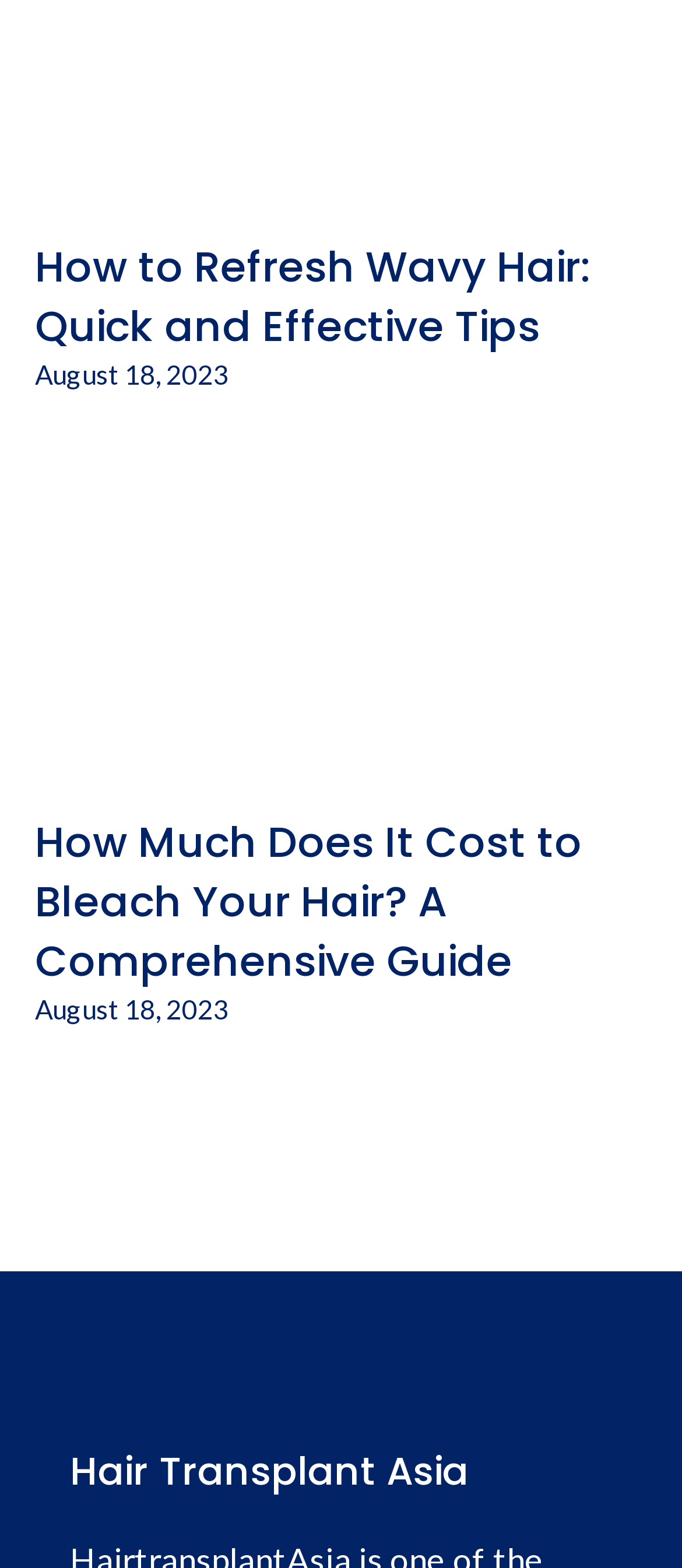Please provide a one-word or phrase answer to the question: 
How many articles are on this webpage?

2